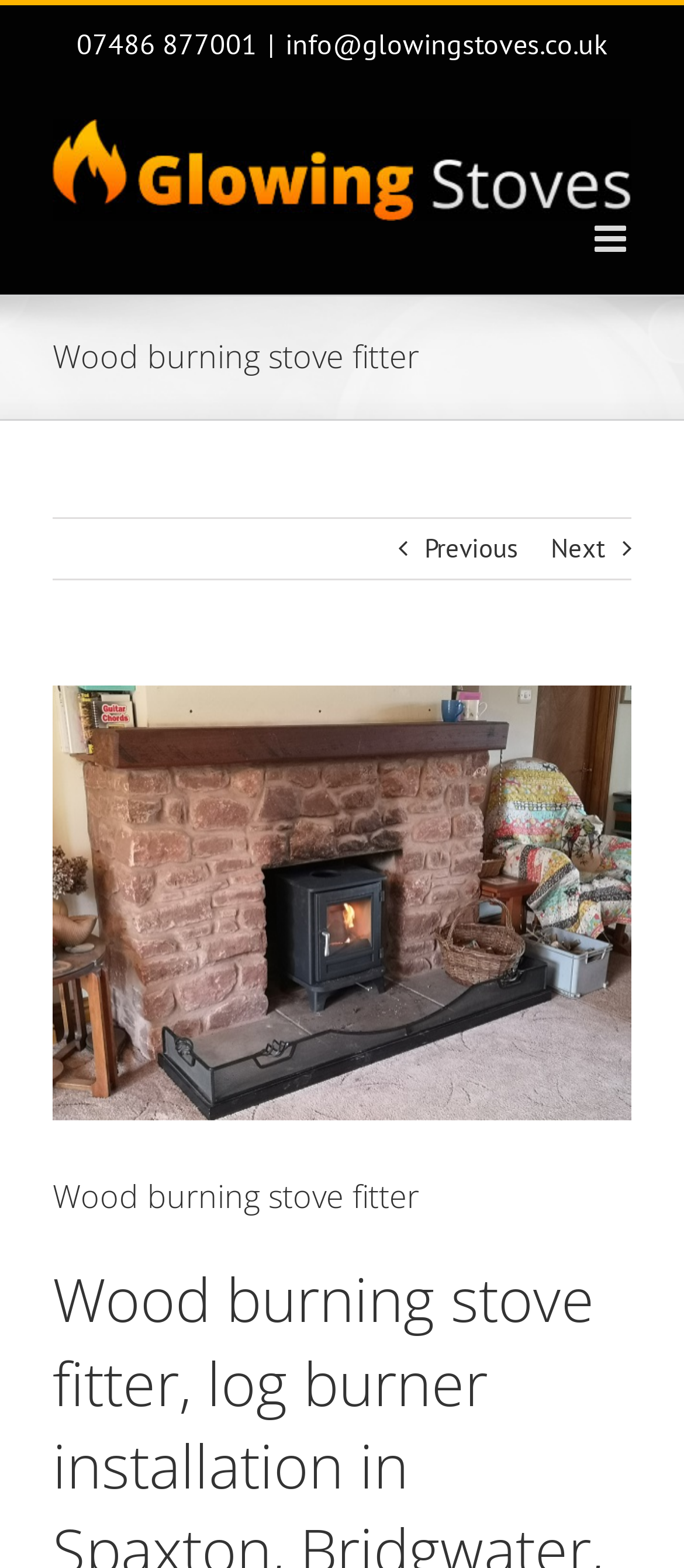Answer the following query concisely with a single word or phrase:
What is the email address on the top right?

info@glowingstoves.co.uk